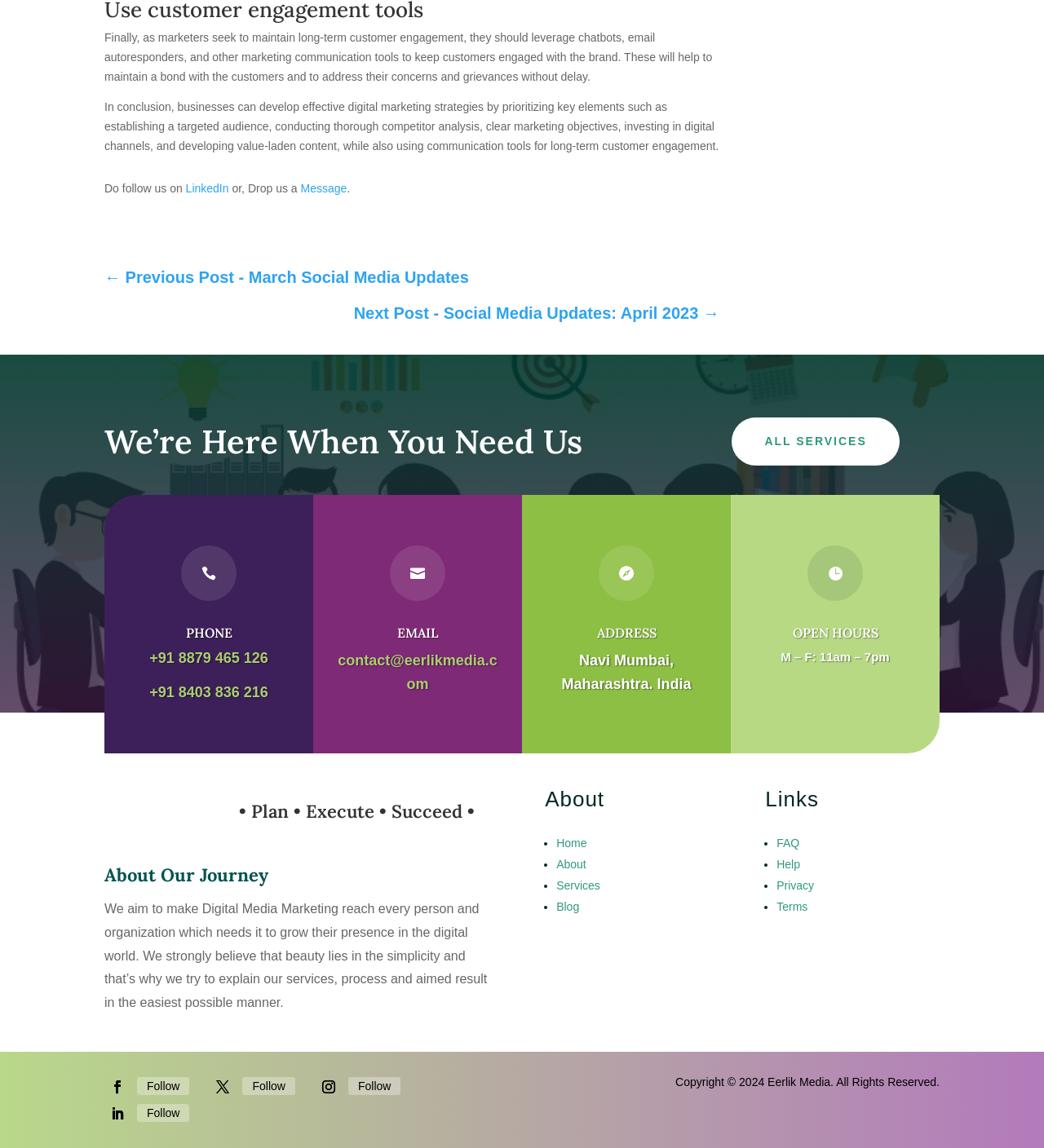Find the bounding box coordinates for the HTML element described in this sentence: "Poly In Uniform". Provide the coordinates as four float numbers between 0 and 1, in the format [left, top, right, bottom].

None